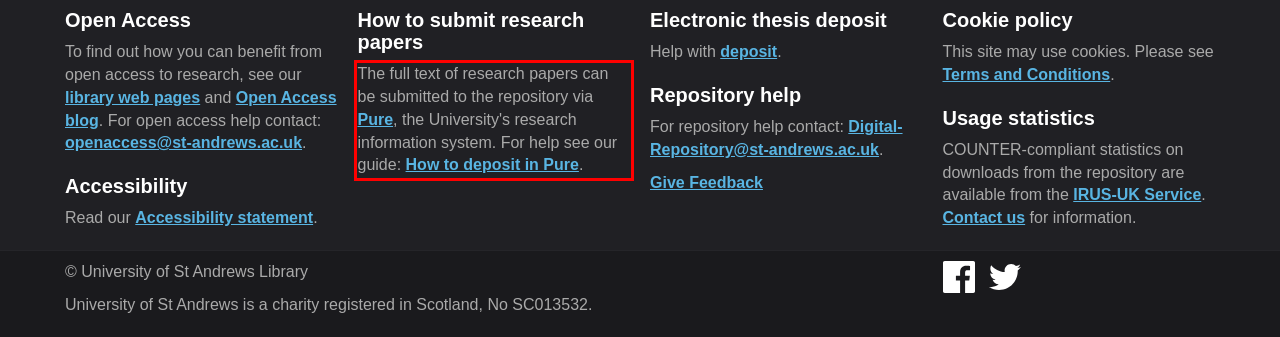Identify the text inside the red bounding box on the provided webpage screenshot by performing OCR.

The full text of research papers can be submitted to the repository via Pure, the University's research information system. For help see our guide: How to deposit in Pure.